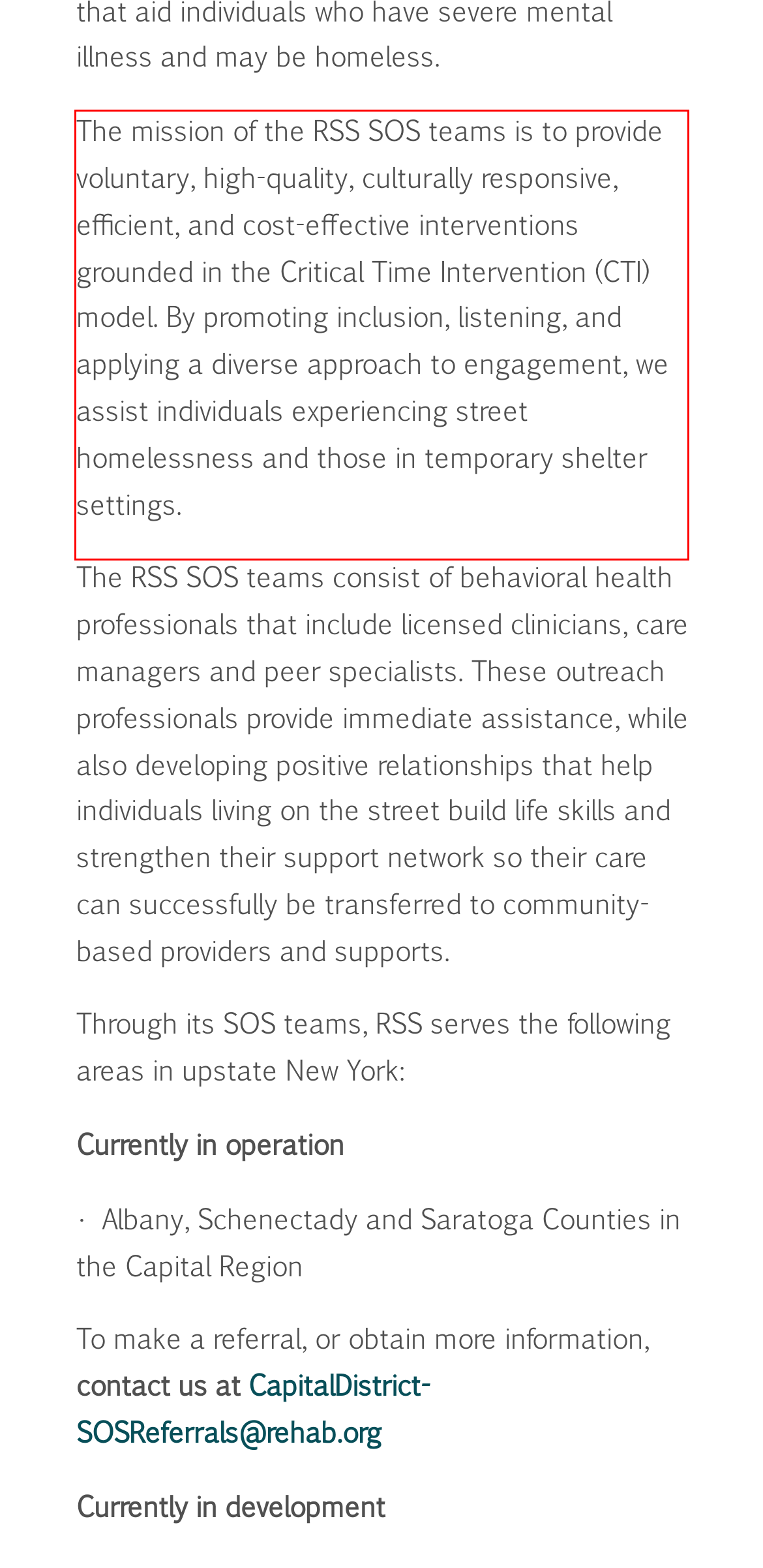Perform OCR on the text inside the red-bordered box in the provided screenshot and output the content.

The mission of the RSS SOS teams is to provide voluntary, high-quality, culturally responsive, efficient, and cost-effective interventions grounded in the Critical Time Intervention (CTI) model. By promoting inclusion, listening, and applying a diverse approach to engagement, we assist individuals experiencing street homelessness and those in temporary shelter settings.